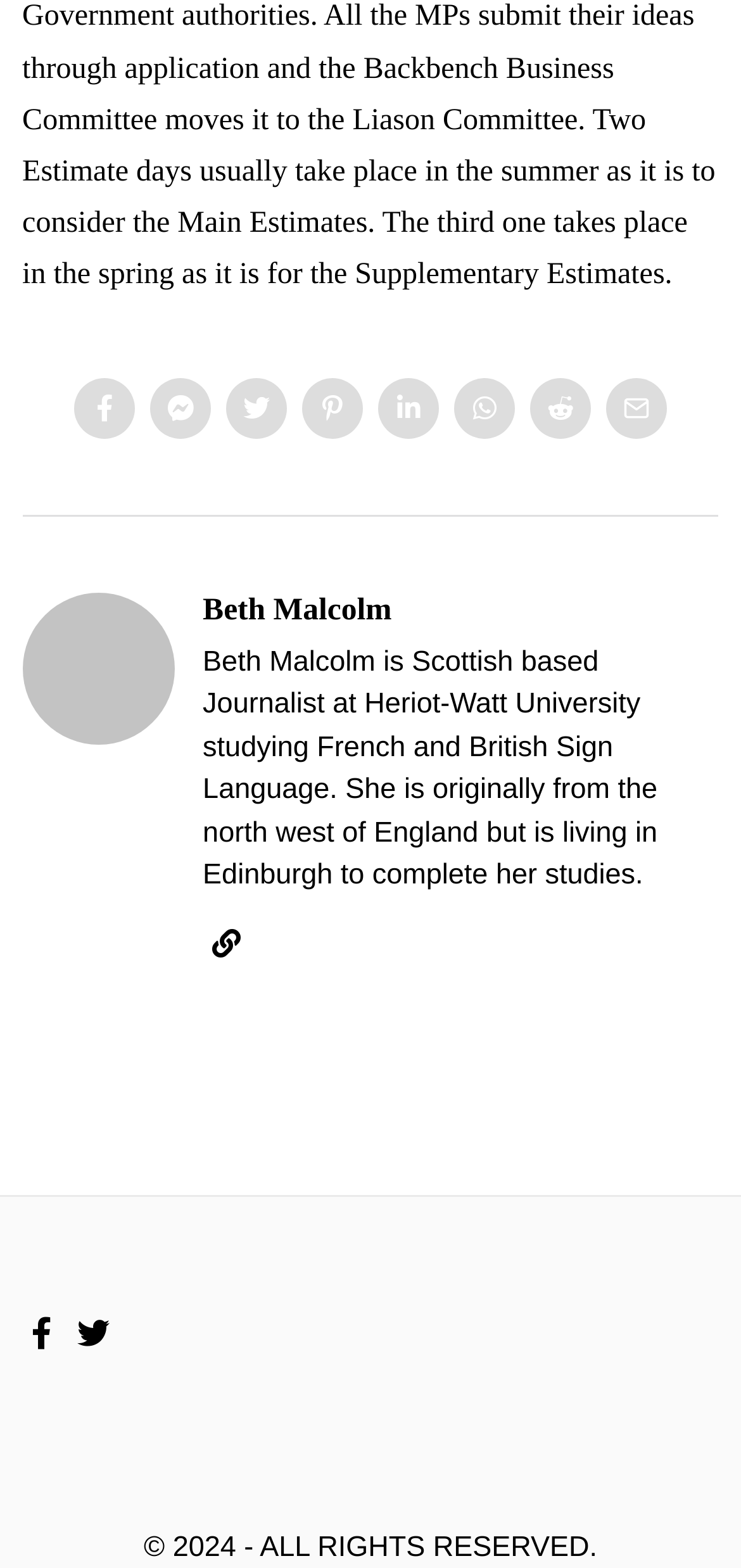What is the year of copyright?
Refer to the screenshot and deliver a thorough answer to the question presented.

I found the copyright information at the bottom of the page, which states '© 2024 - ALL RIGHTS RESERVED', and extracted the year of copyright from it.